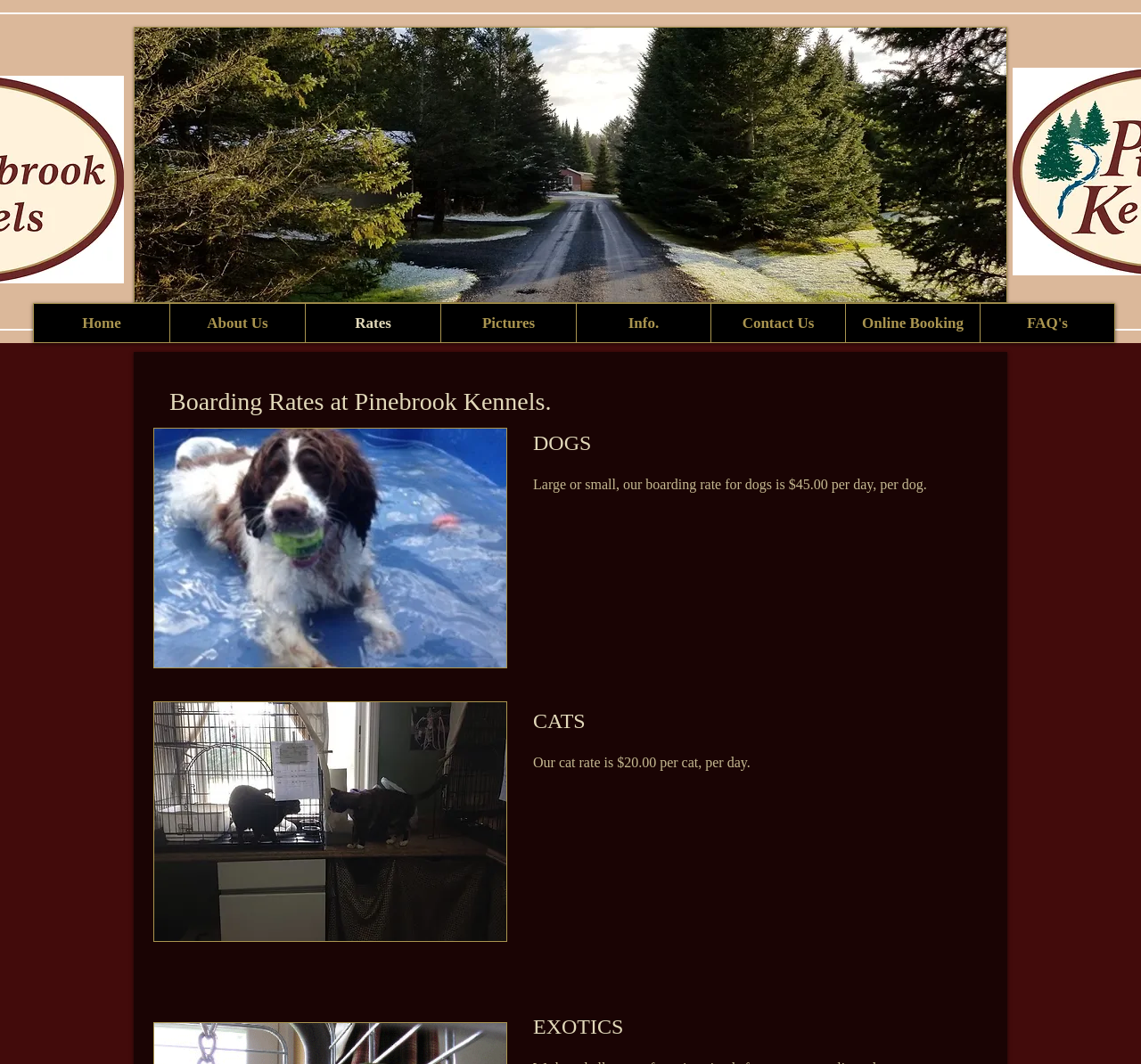Give a short answer to this question using one word or a phrase:
What is the rate for boarding cats?

$20.00